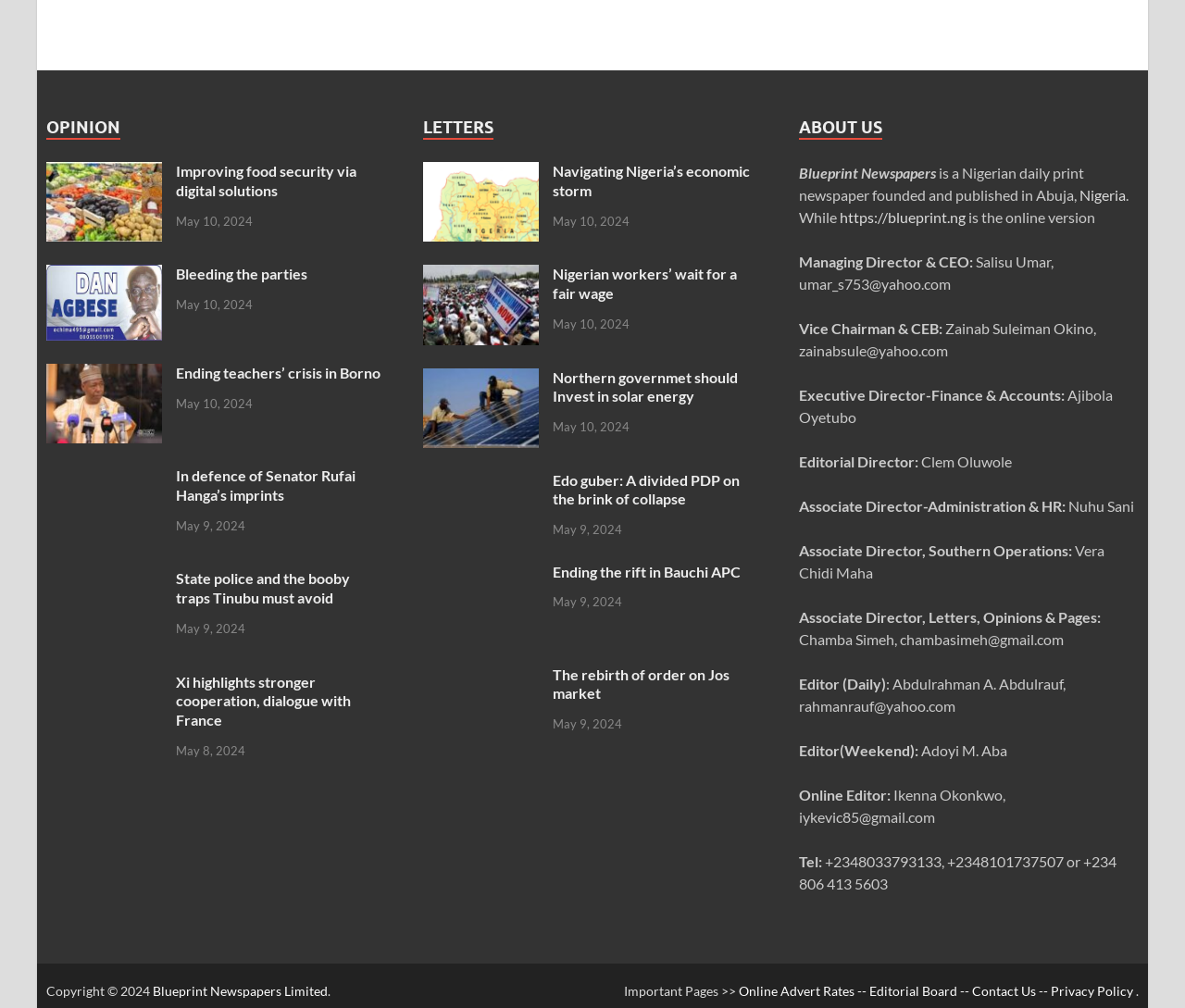Please find the bounding box coordinates (top-left x, top-left y, bottom-right x, bottom-right y) in the screenshot for the UI element described as follows: parent_node: Share on Facebook

None